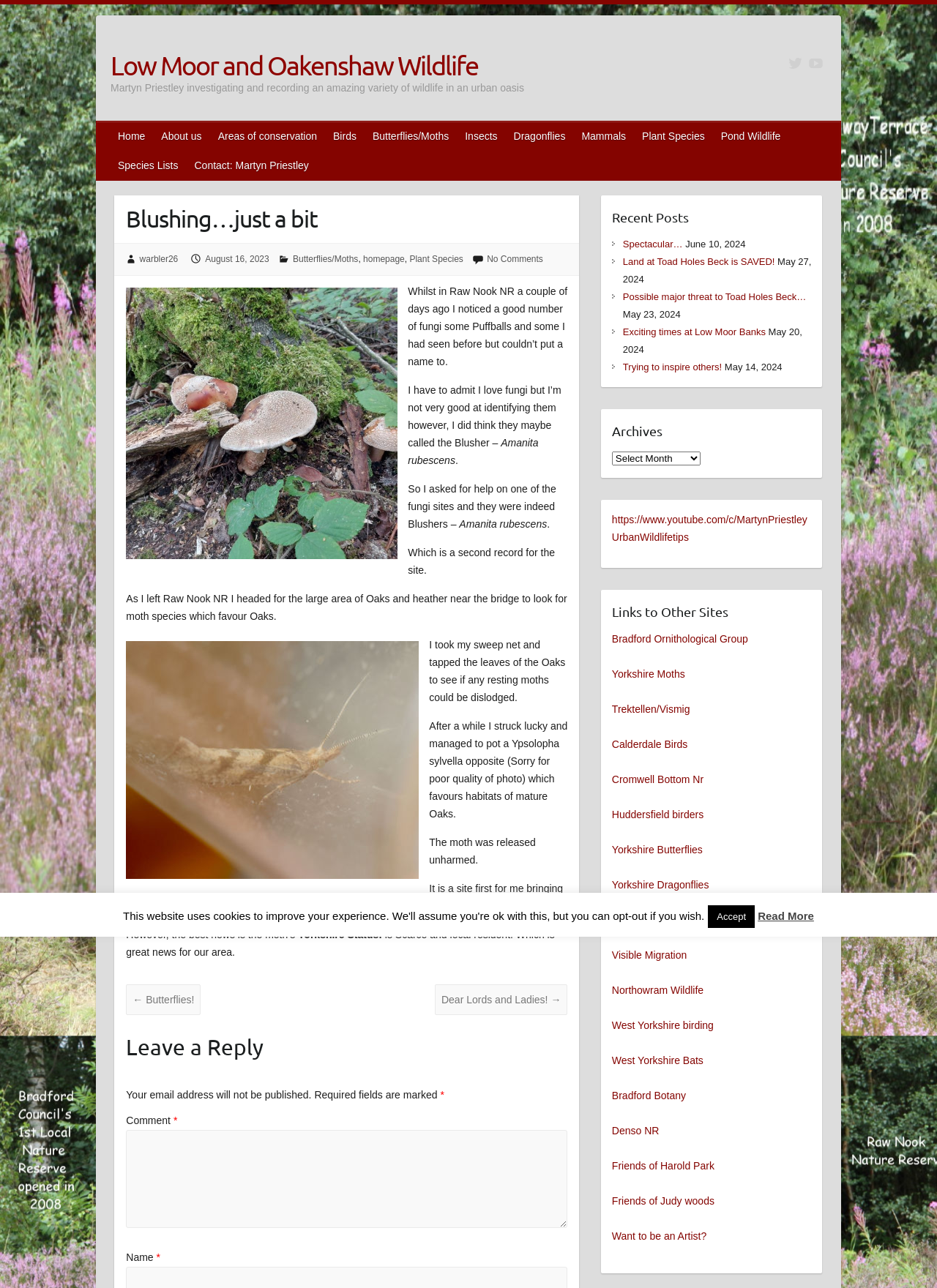Use a single word or phrase to answer the question: 
What is the purpose of the sweep net?

To dislodge resting moths